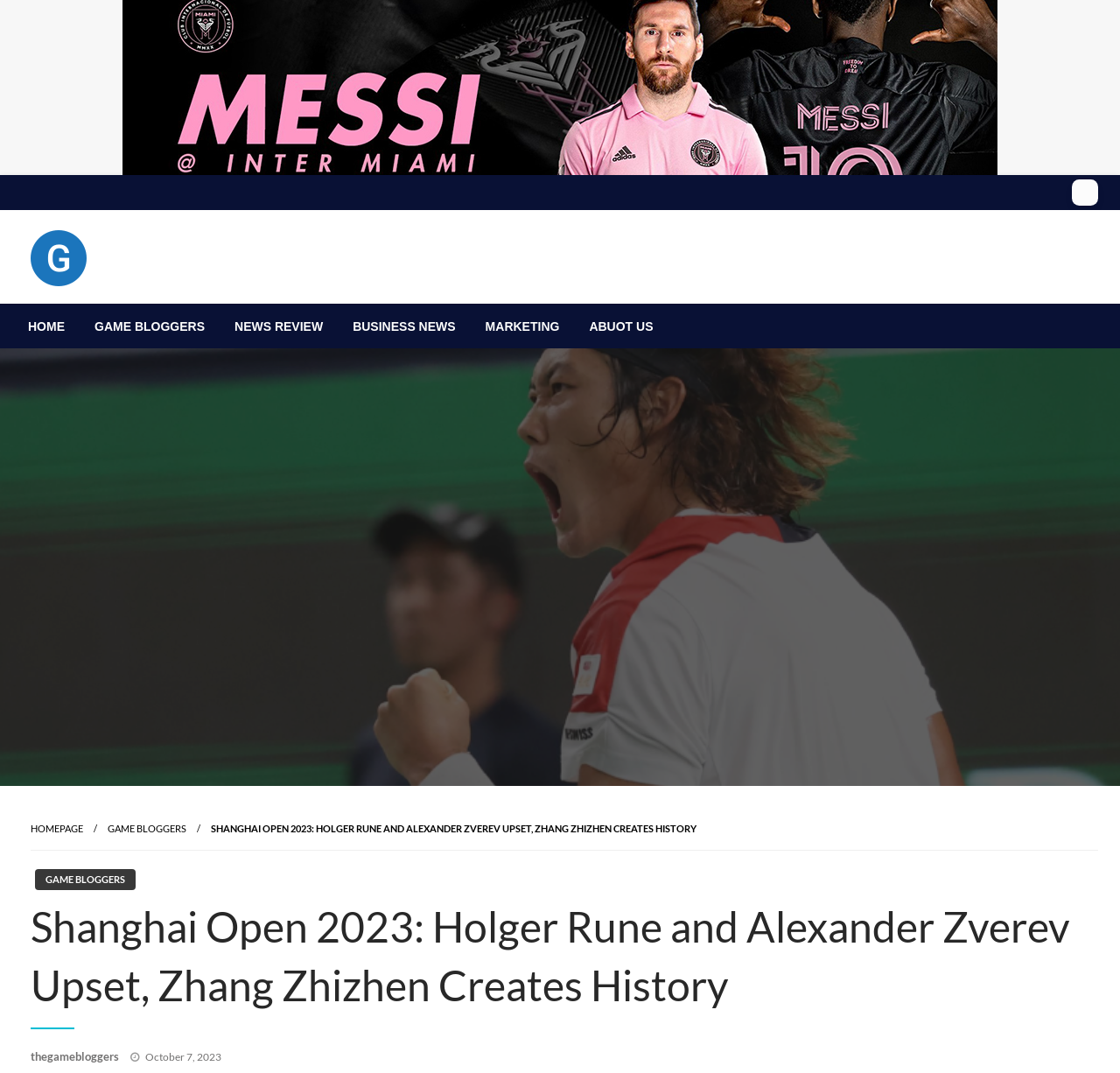Specify the bounding box coordinates of the area that needs to be clicked to achieve the following instruction: "Go to the game bloggers page".

[0.096, 0.767, 0.166, 0.777]